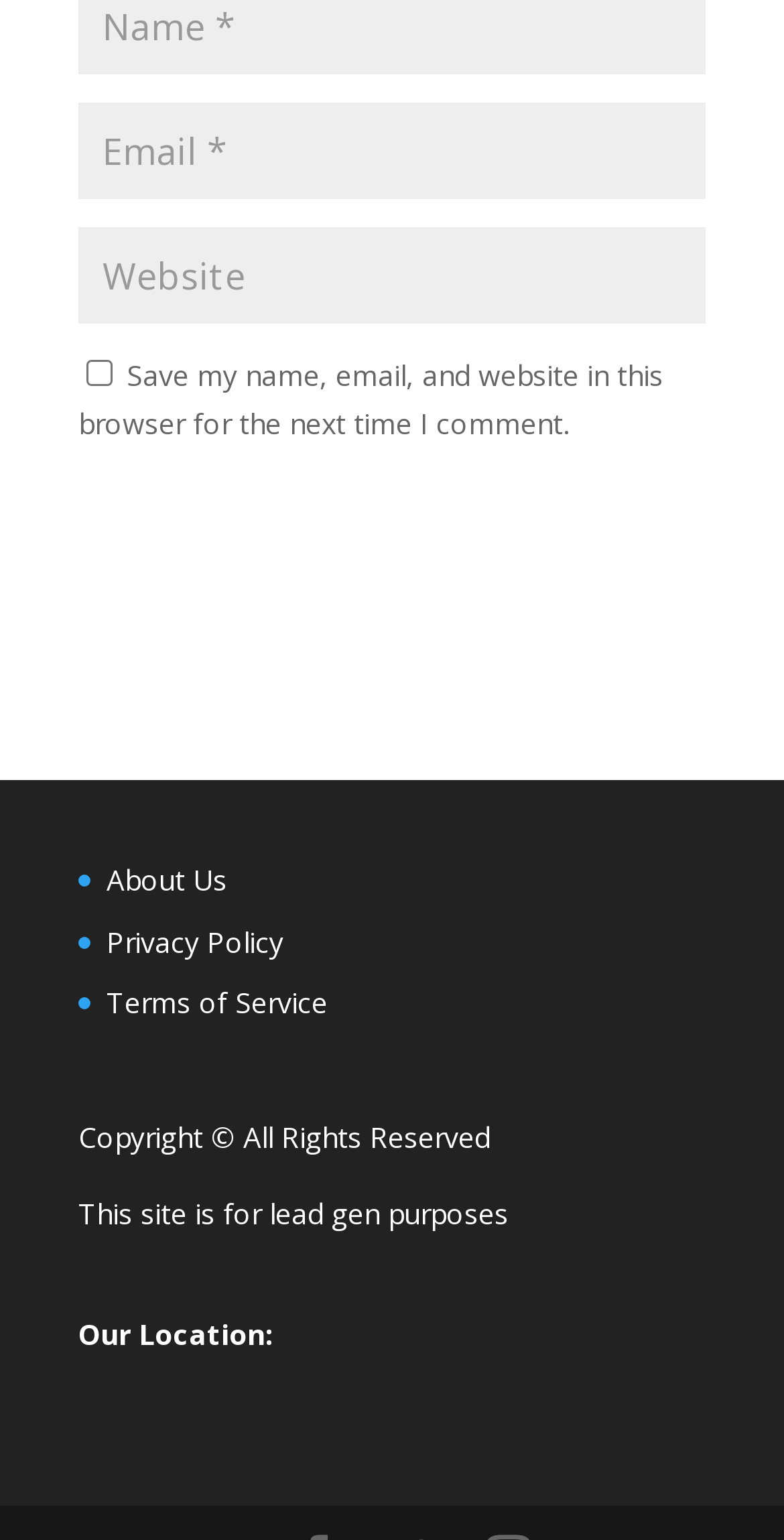Locate the bounding box of the UI element described in the following text: "About Us".

[0.136, 0.558, 0.29, 0.583]